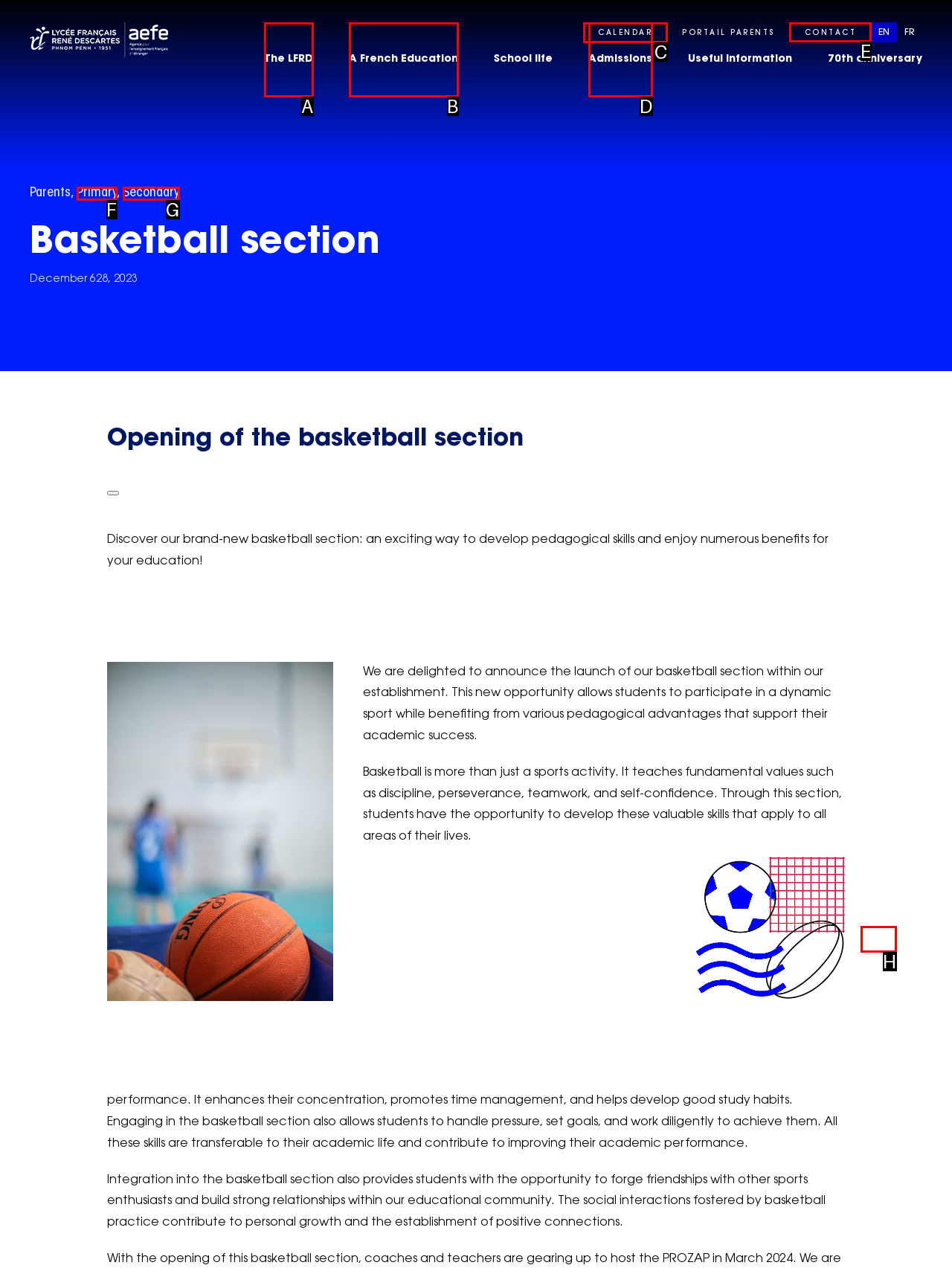Determine the HTML element to click for the instruction: Go to CONTACT page.
Answer with the letter corresponding to the correct choice from the provided options.

E